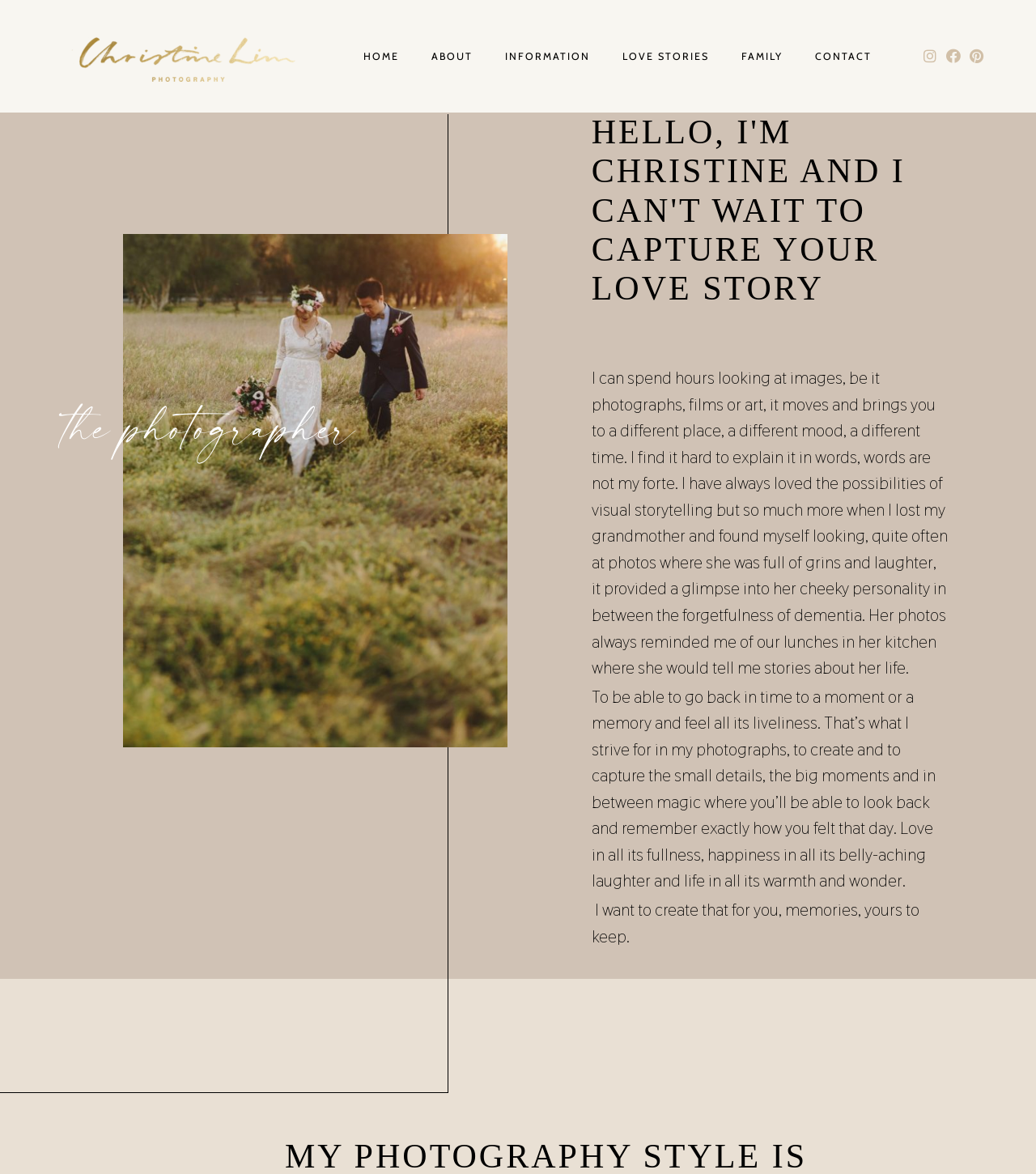What is the photographer's name?
Please use the image to deliver a detailed and complete answer.

The photographer's name is mentioned in the heading 'HELLO, I'M CHRISTINE AND I CAN'T WAIT TO CAPTURE YOUR LOVE STORY' and also in the text 'Ethan & Christine 541' which is likely a photo of the photographer herself.